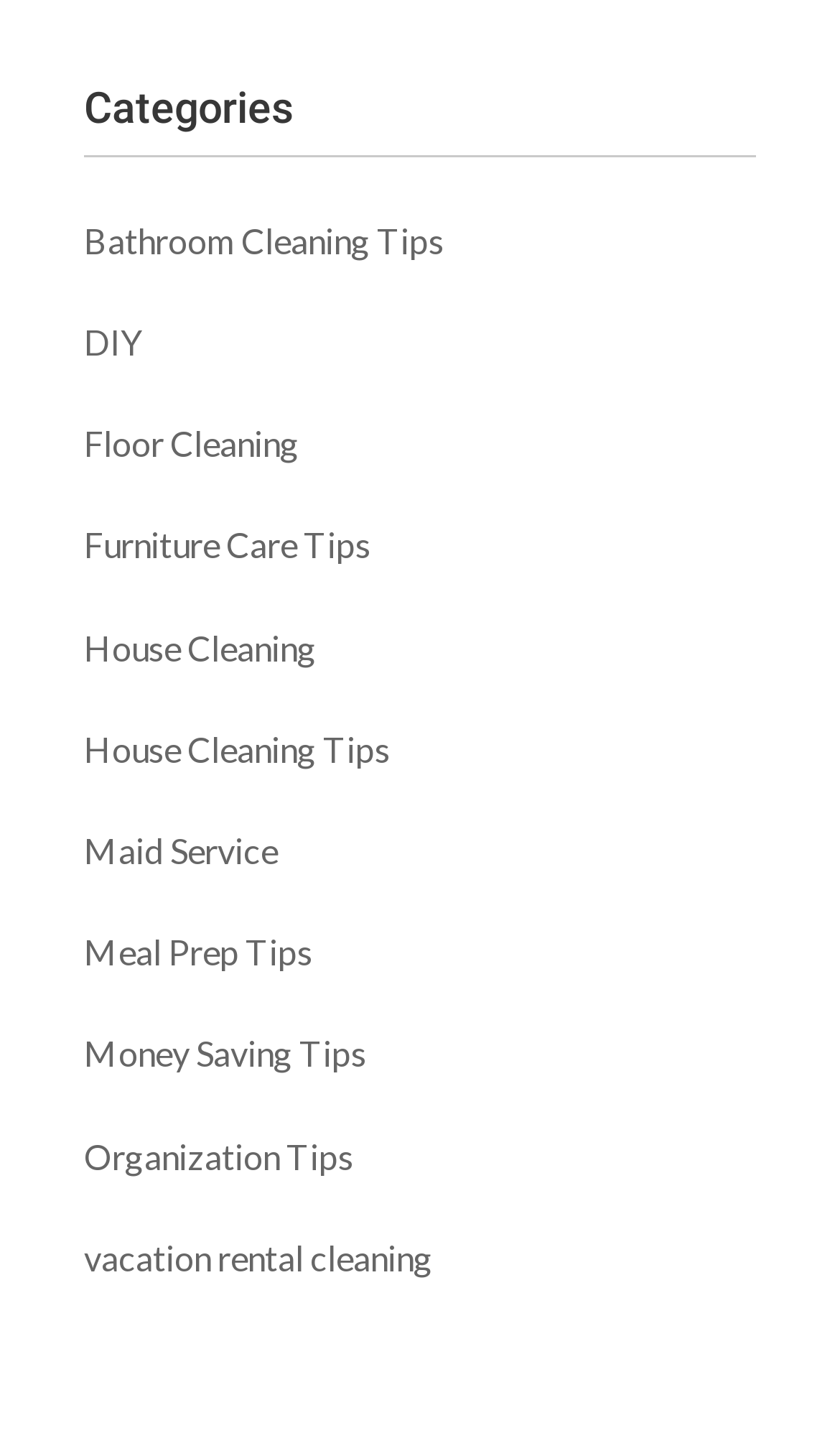Provide a short, one-word or phrase answer to the question below:
What is the first category listed?

Bathroom Cleaning Tips